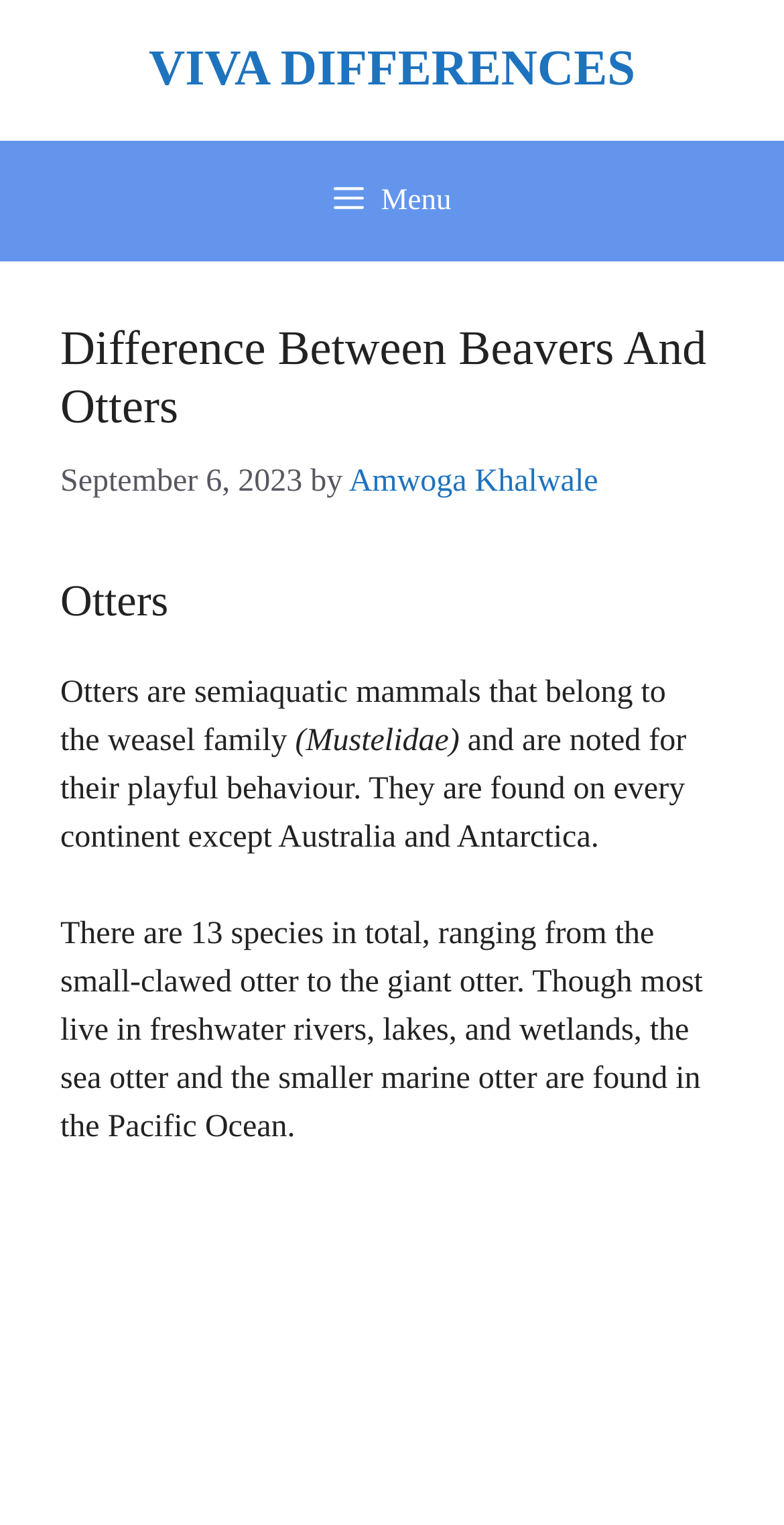How many species of otters are there?
Please answer the question with as much detail and depth as you can.

The webpage states that there are 13 species of otters in total, ranging from the small-clawed otter to the giant otter.